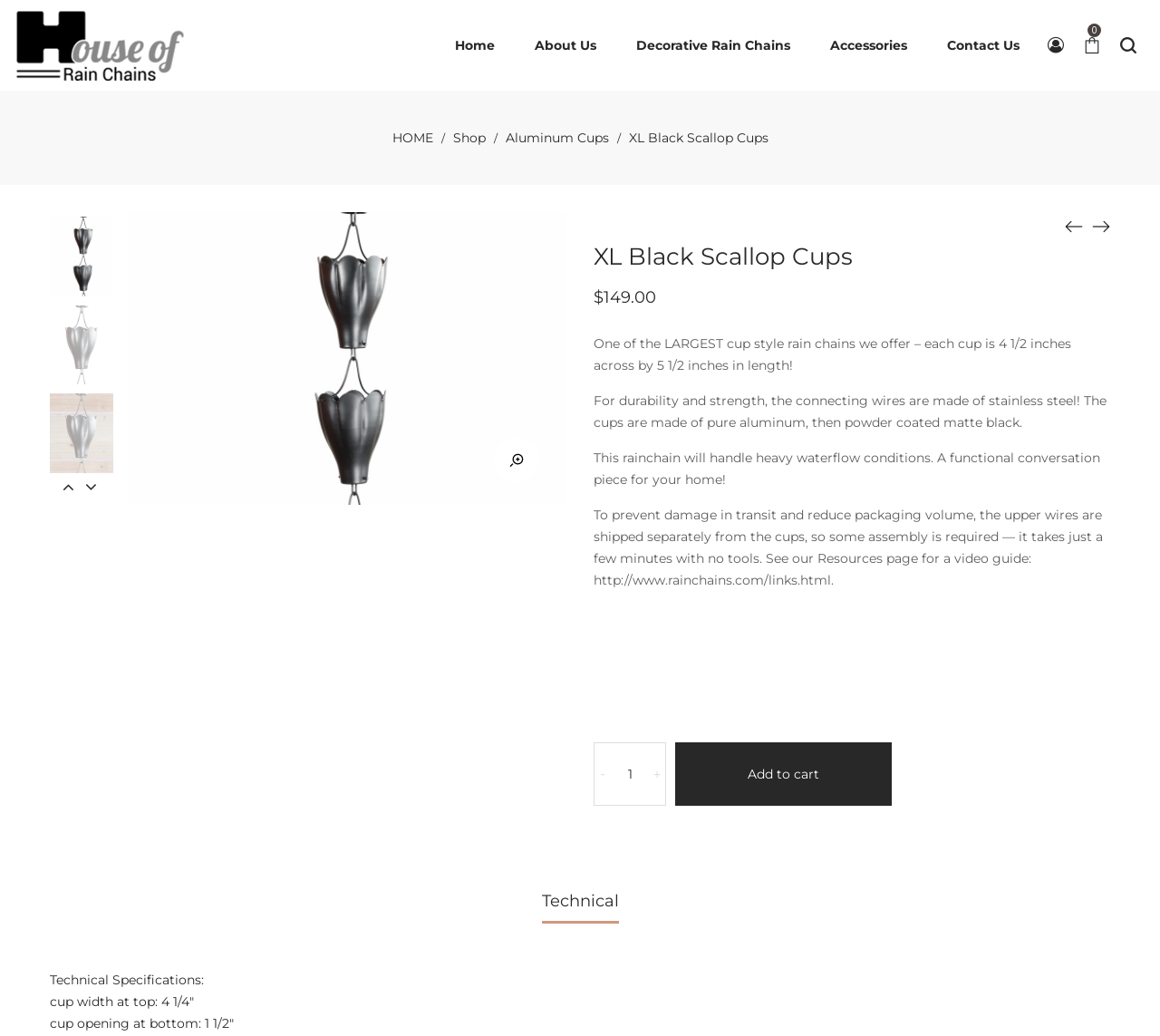Identify the bounding box coordinates for the region of the element that should be clicked to carry out the instruction: "Click the 'Add to cart' button". The bounding box coordinates should be four float numbers between 0 and 1, i.e., [left, top, right, bottom].

[0.582, 0.717, 0.769, 0.778]